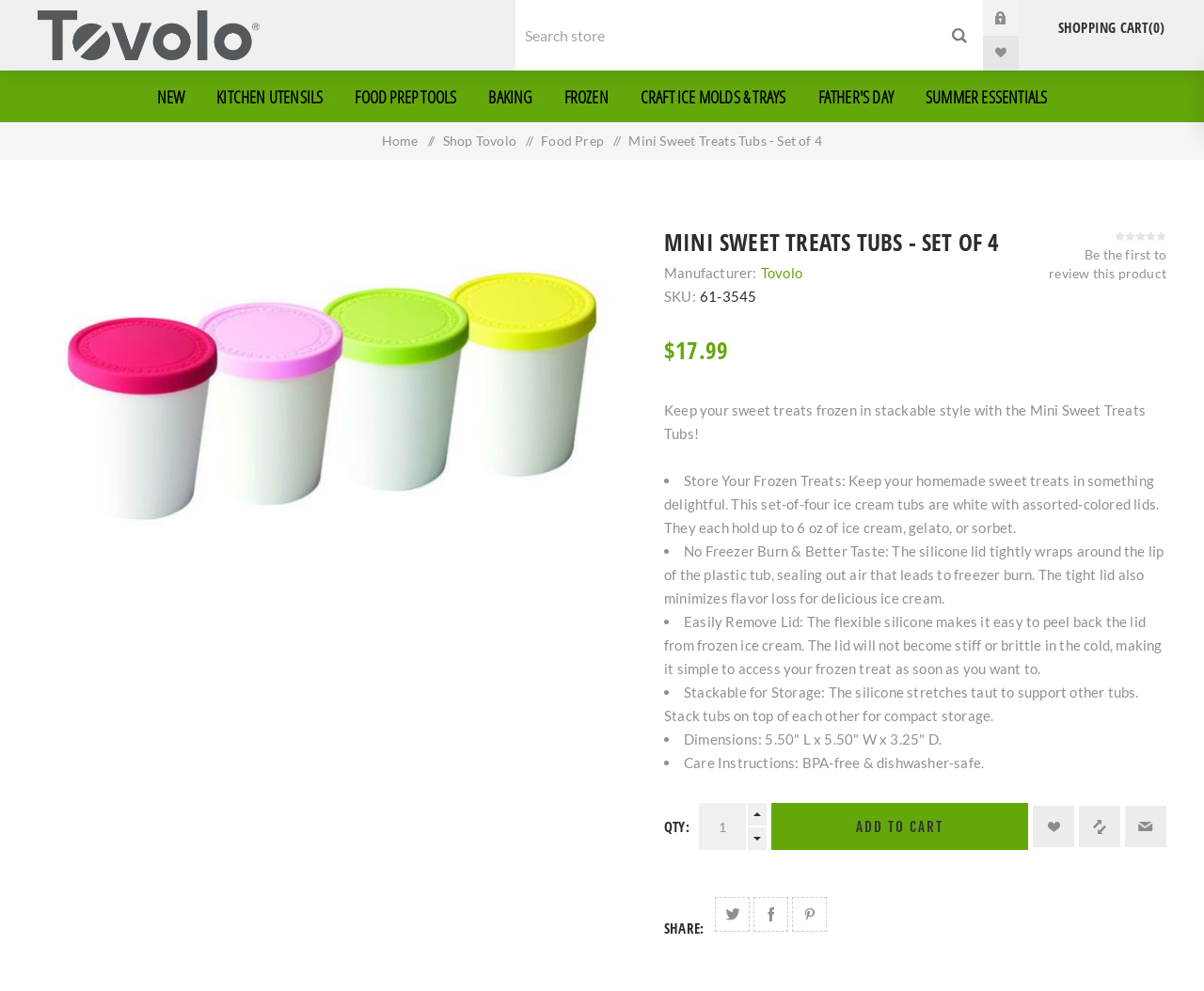Identify and extract the main heading of the webpage.

MINI SWEET TREATS TUBS - SET OF 4